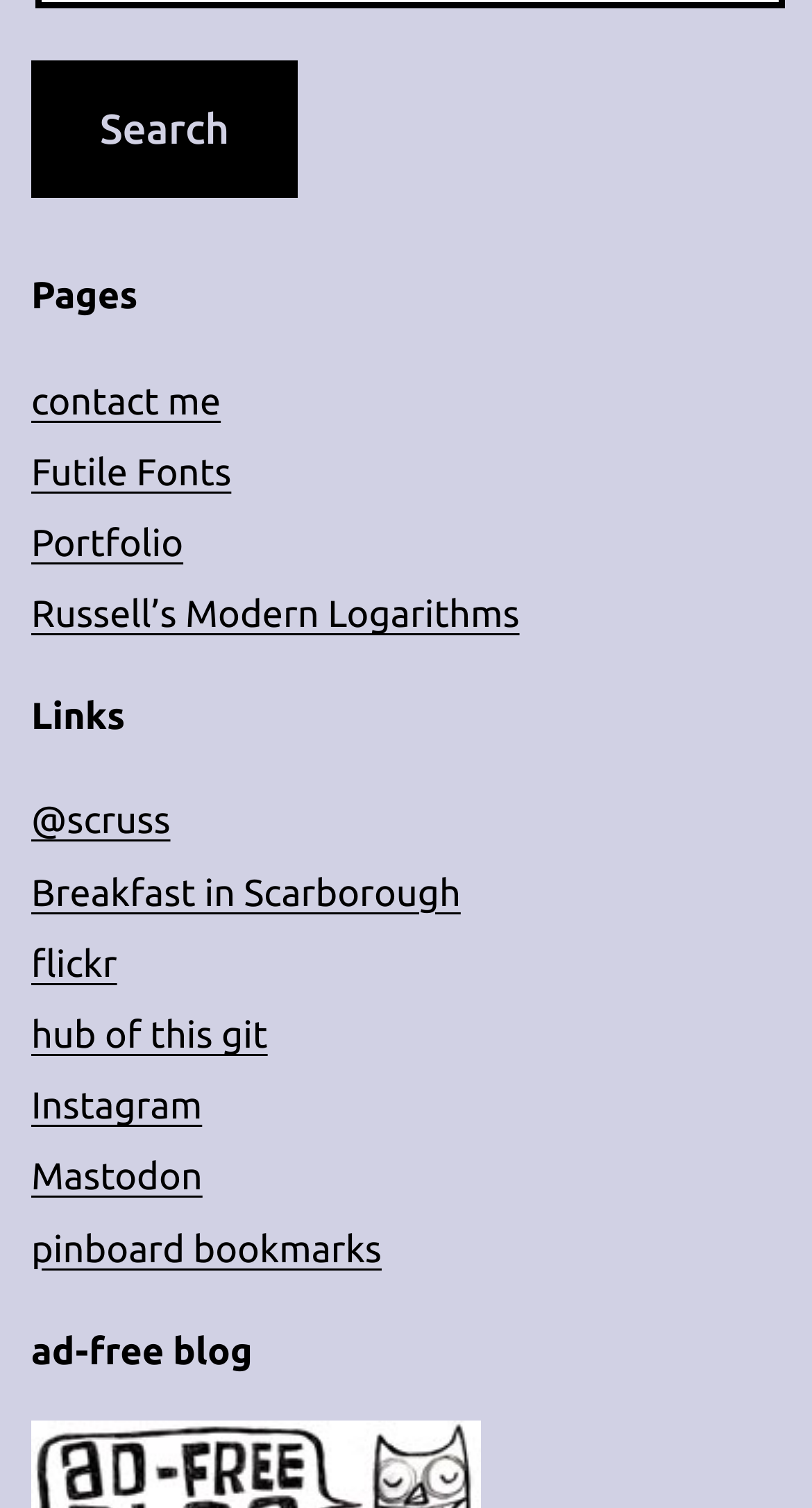Show the bounding box coordinates for the element that needs to be clicked to execute the following instruction: "Search". Provide the coordinates in the form of four float numbers between 0 and 1, i.e., [left, top, right, bottom].

[0.038, 0.041, 0.367, 0.132]